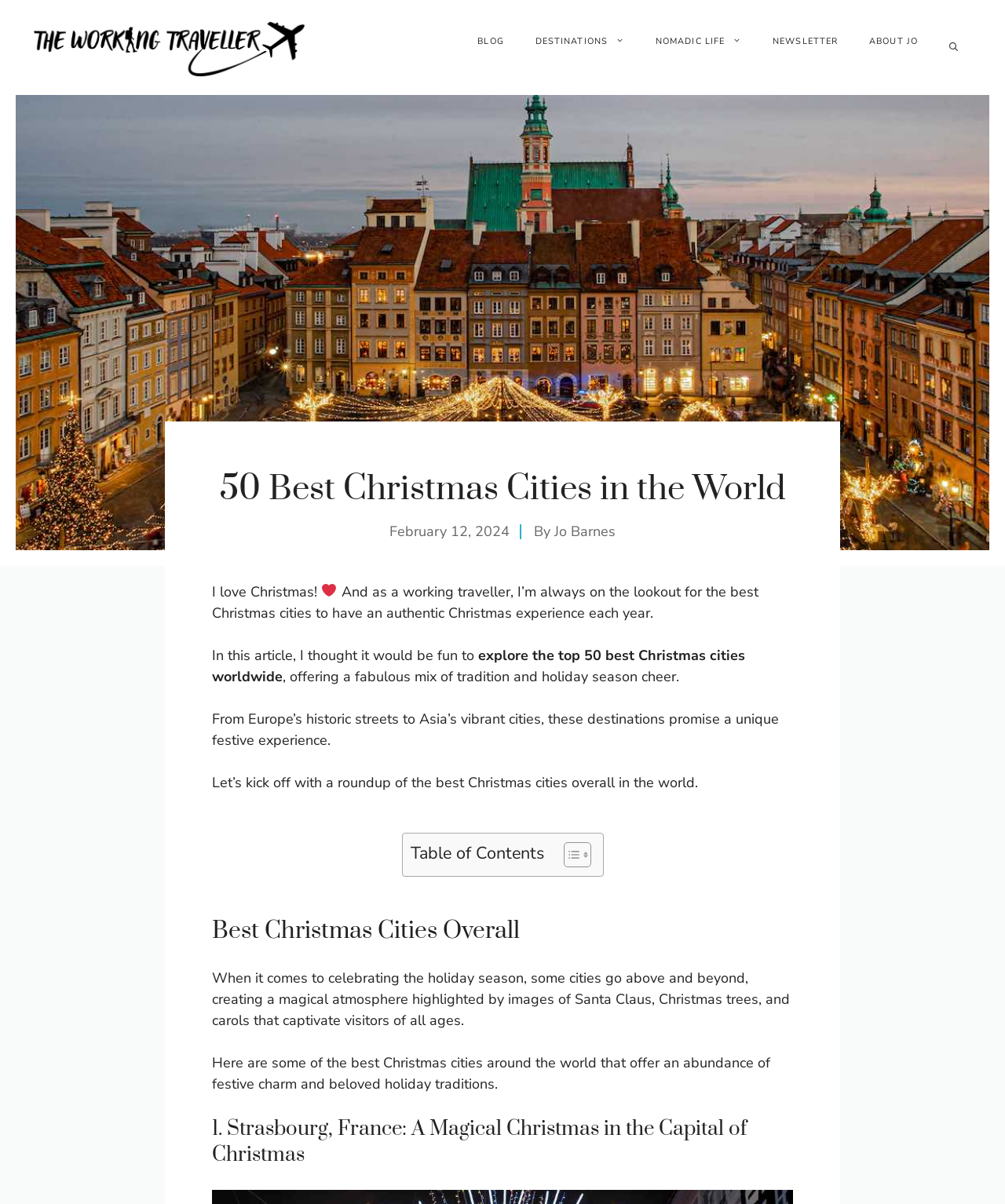Examine the image carefully and respond to the question with a detailed answer: 
What is the author's feeling about Christmas?

The author's feeling about Christmas can be inferred from the text 'I love Christmas!' which is written in a enthusiastic tone, indicating the author's positive emotions towards Christmas.